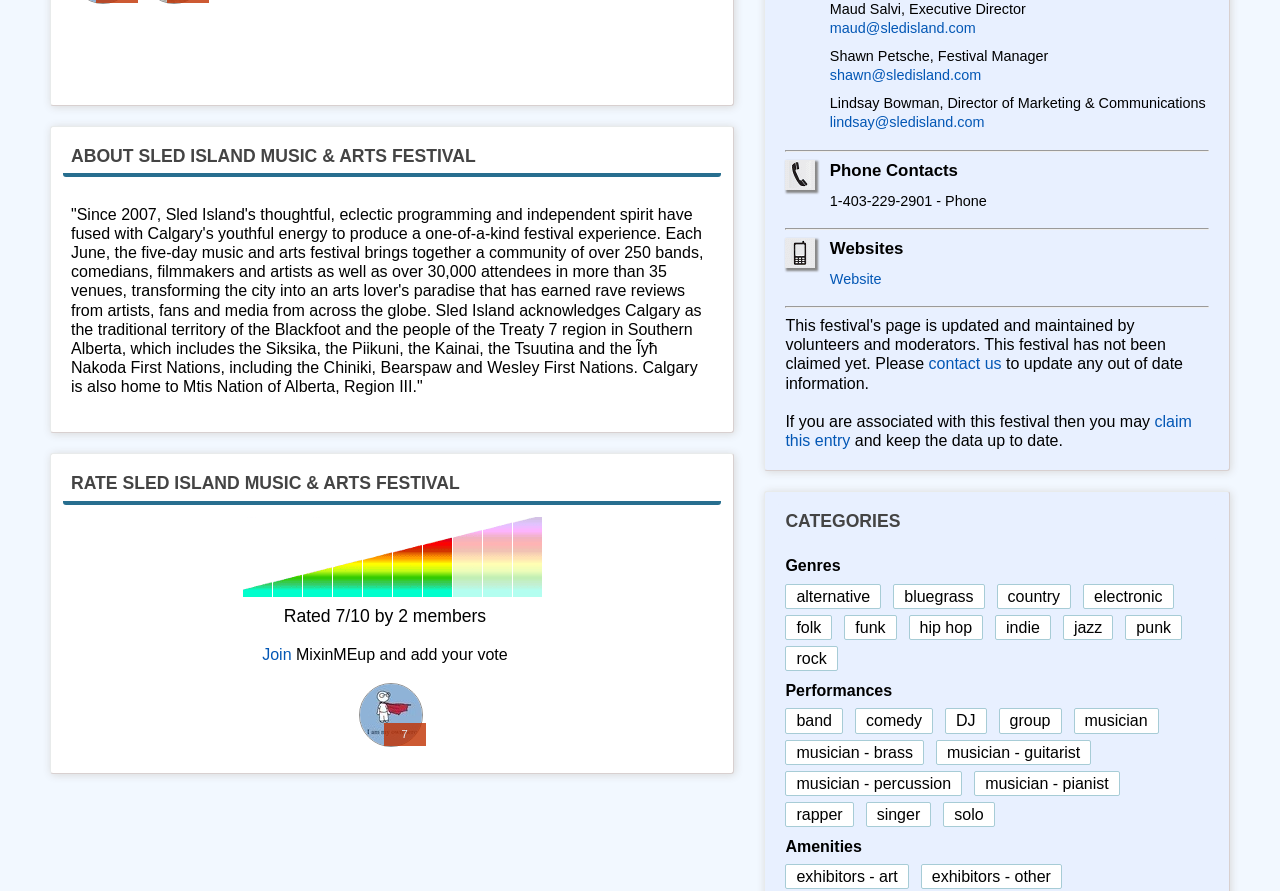Kindly respond to the following question with a single word or a brief phrase: 
What genres of music are featured at the festival?

alternative, bluegrass, country, etc.